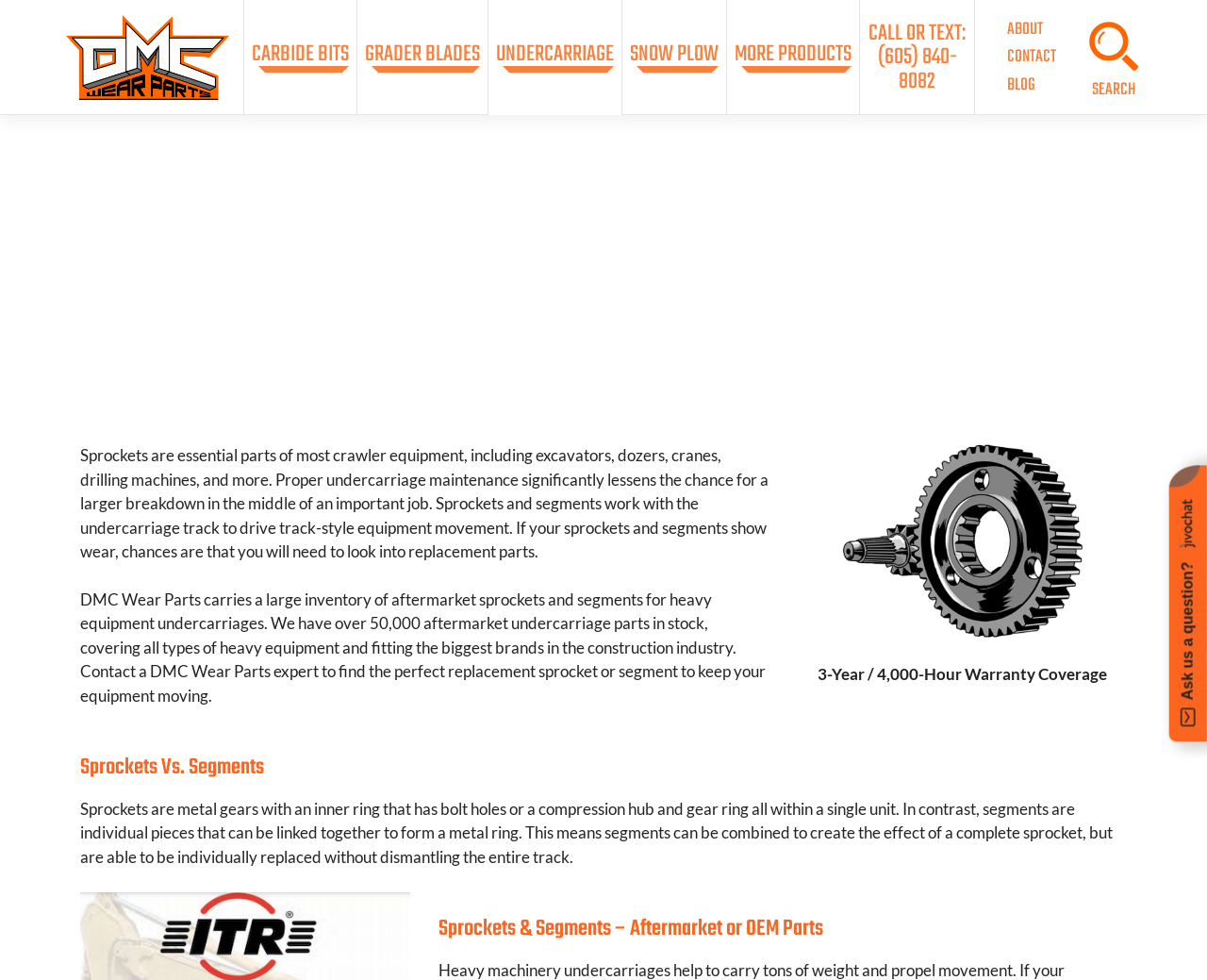What is the difference between sprockets and segments?
Please provide a full and detailed response to the question.

I read the section that starts with 'Sprockets Vs. Segments' and found that it explains the difference between sprockets and segments, which is that sprockets are metal gears with an inner ring, while segments are individual pieces that can be linked together to form a metal ring.